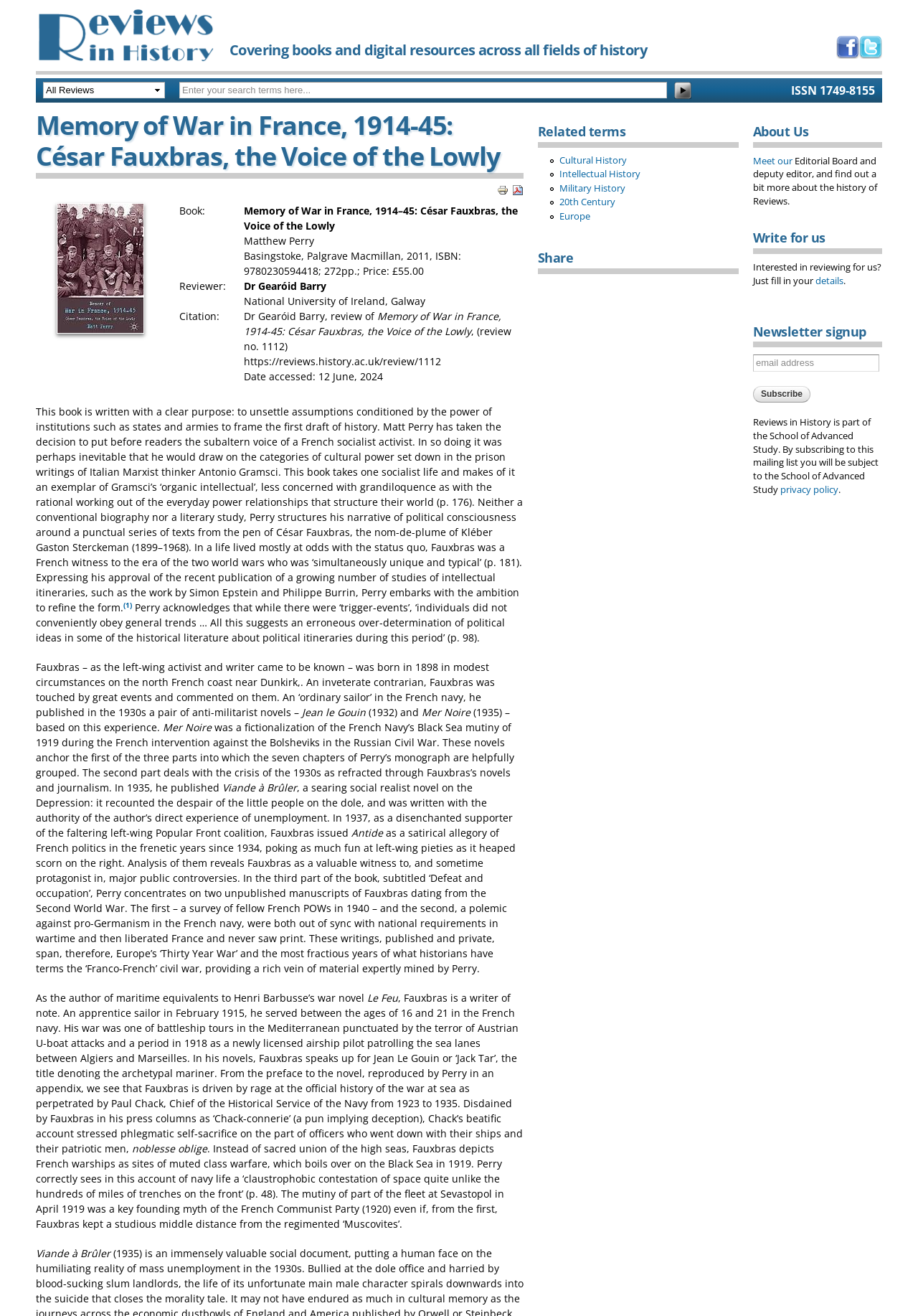Specify the bounding box coordinates for the region that must be clicked to perform the given instruction: "Like us on Facebook".

[0.911, 0.034, 0.936, 0.044]